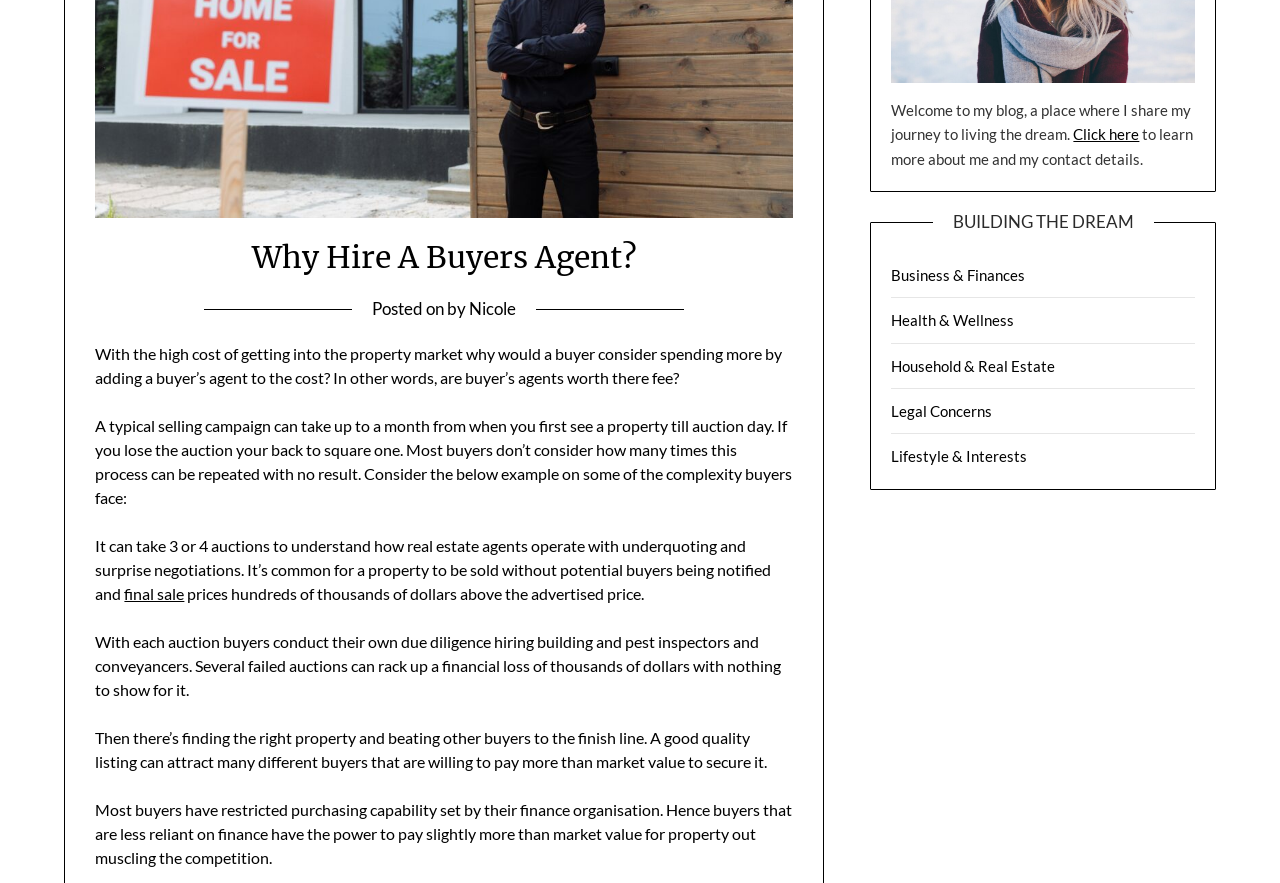Locate the bounding box of the UI element described in the following text: "Legal Concerns".

[0.696, 0.455, 0.775, 0.476]